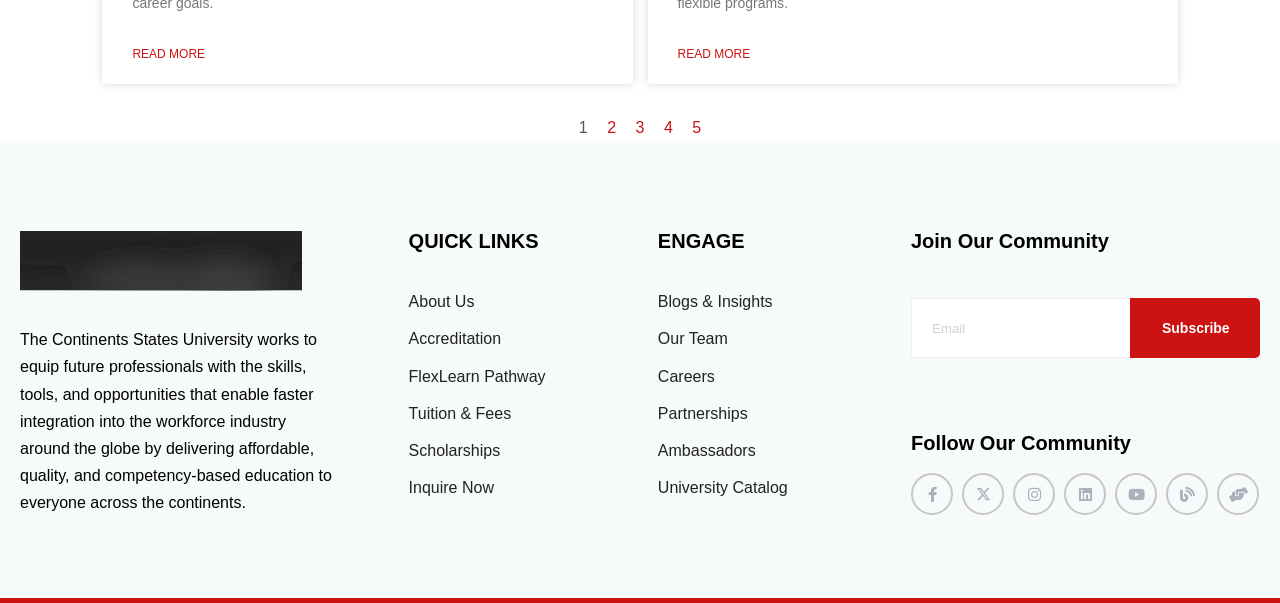How many social media links are there?
Using the image provided, answer with just one word or phrase.

6